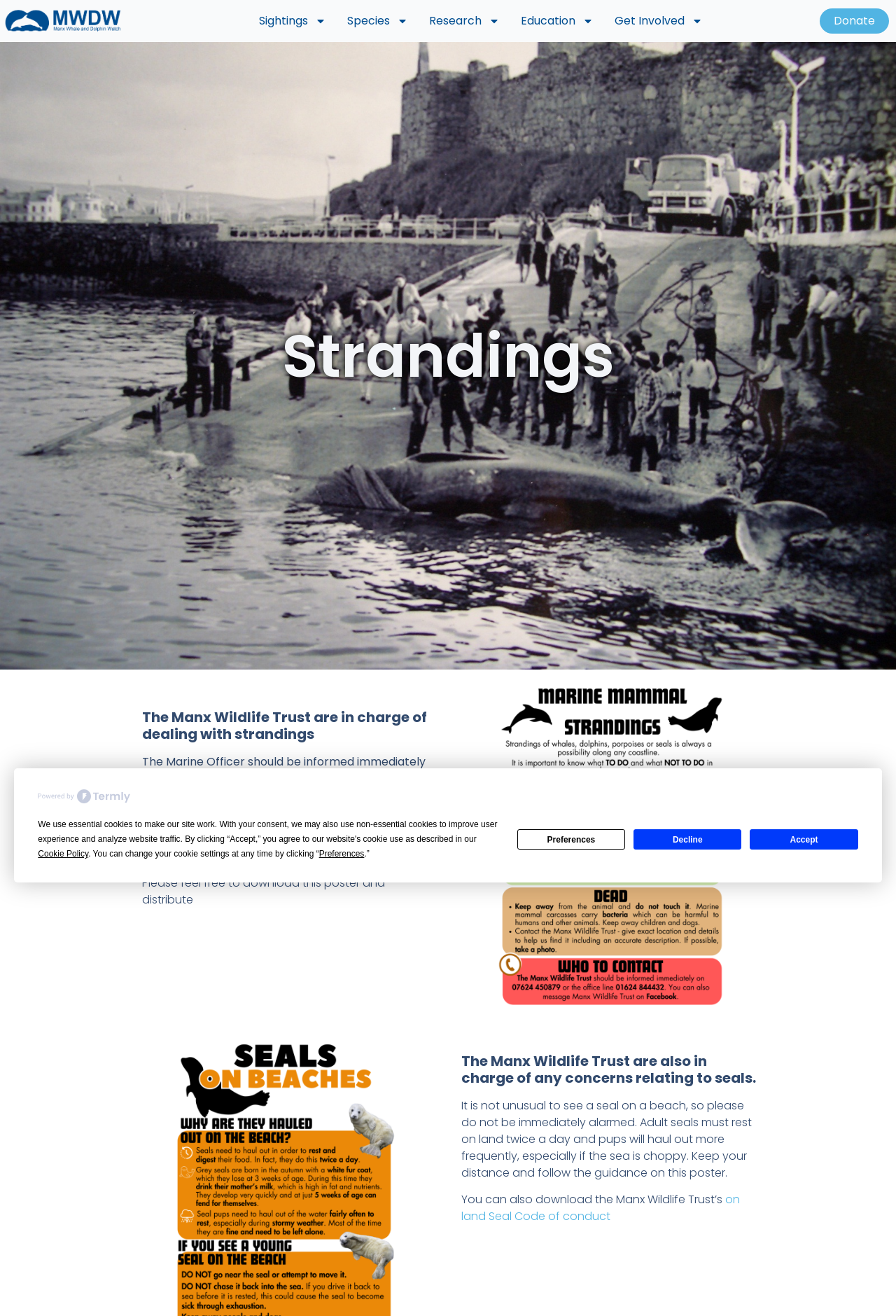Determine the bounding box coordinates of the target area to click to execute the following instruction: "Download the 'on land Seal Code of conduct'."

[0.515, 0.905, 0.825, 0.93]